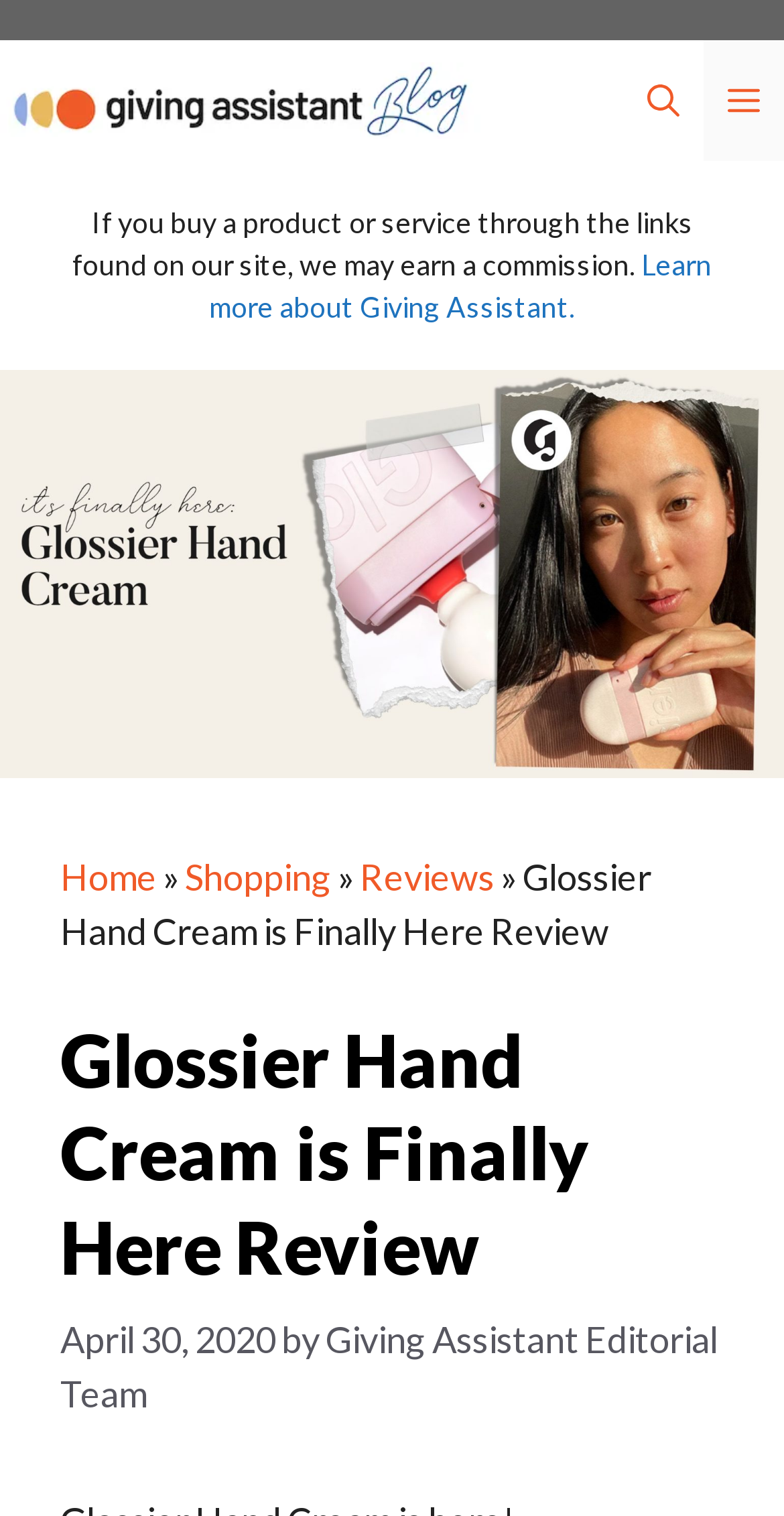What is the name of the blog?
Using the details shown in the screenshot, provide a comprehensive answer to the question.

I found the answer by looking at the top-left corner of the webpage, where there is a banner with a link that says 'The Giving Assistant Blog'. This suggests that the blog is called 'The Giving Assistant Blog'.